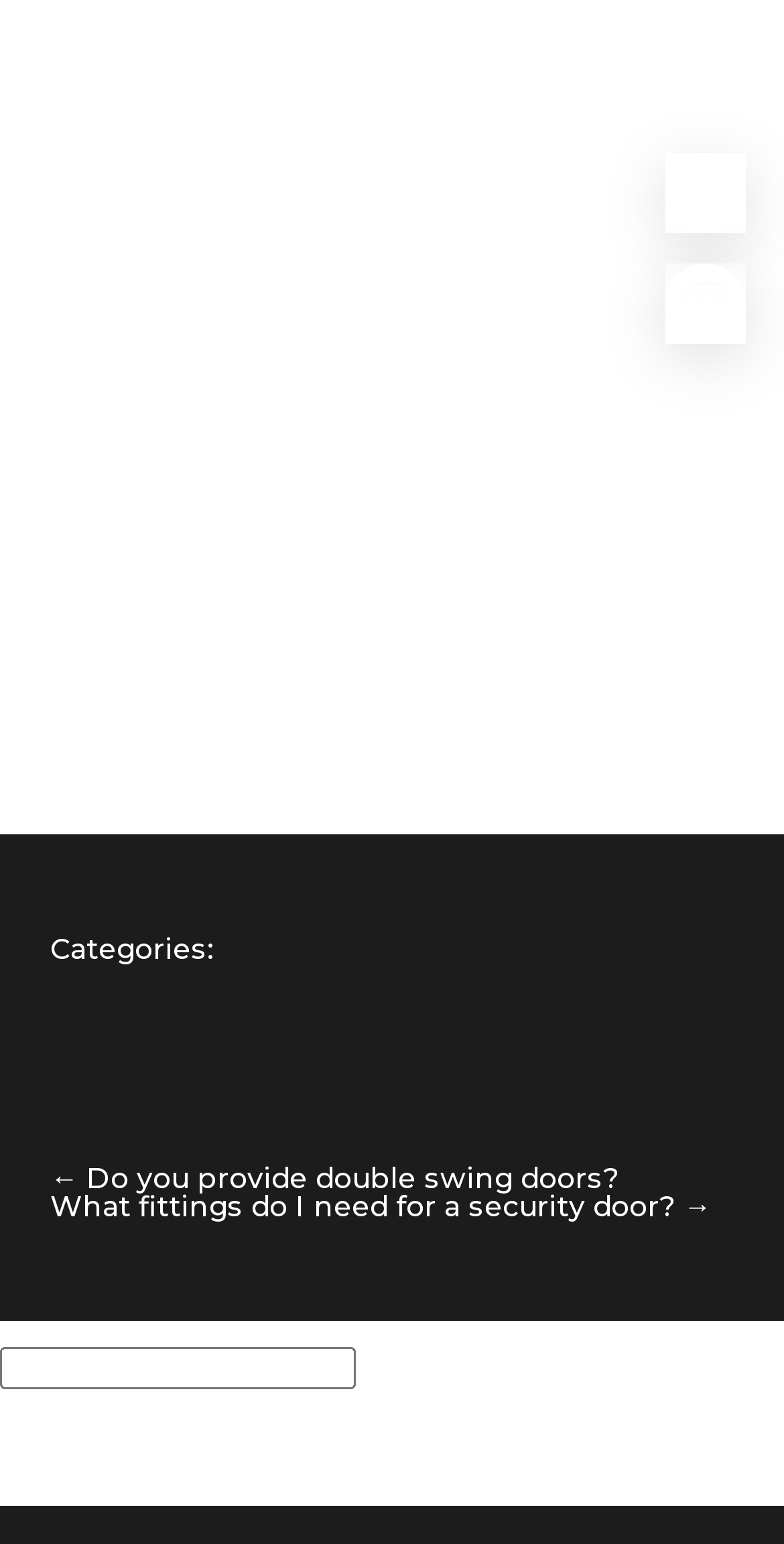Using the provided element description: "Enterprise Risk Management", identify the bounding box coordinates. The coordinates should be four floats between 0 and 1 in the order [left, top, right, bottom].

None